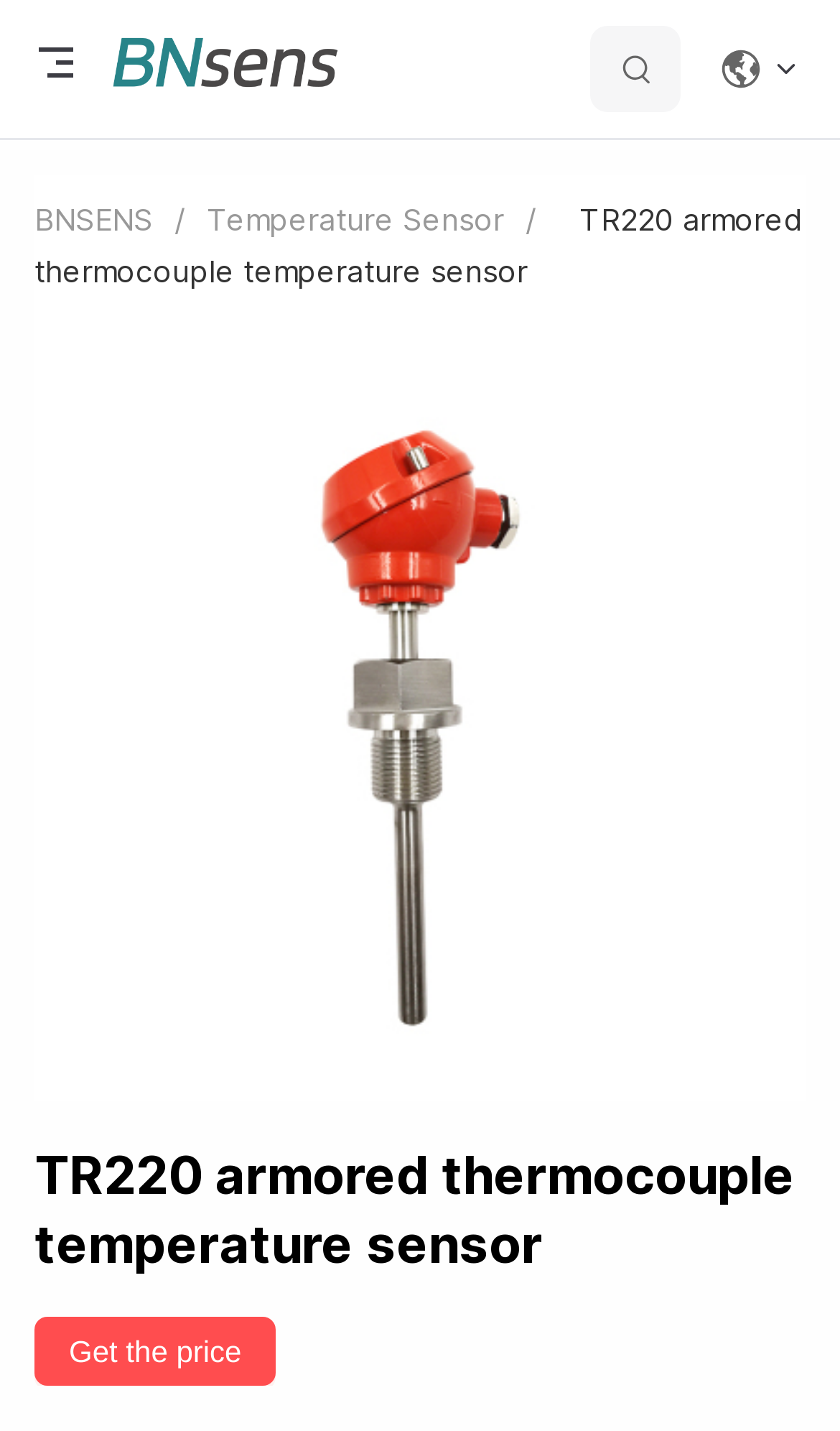What is the text of the webpage's headline?

TR220 armored thermocouple temperature sensor